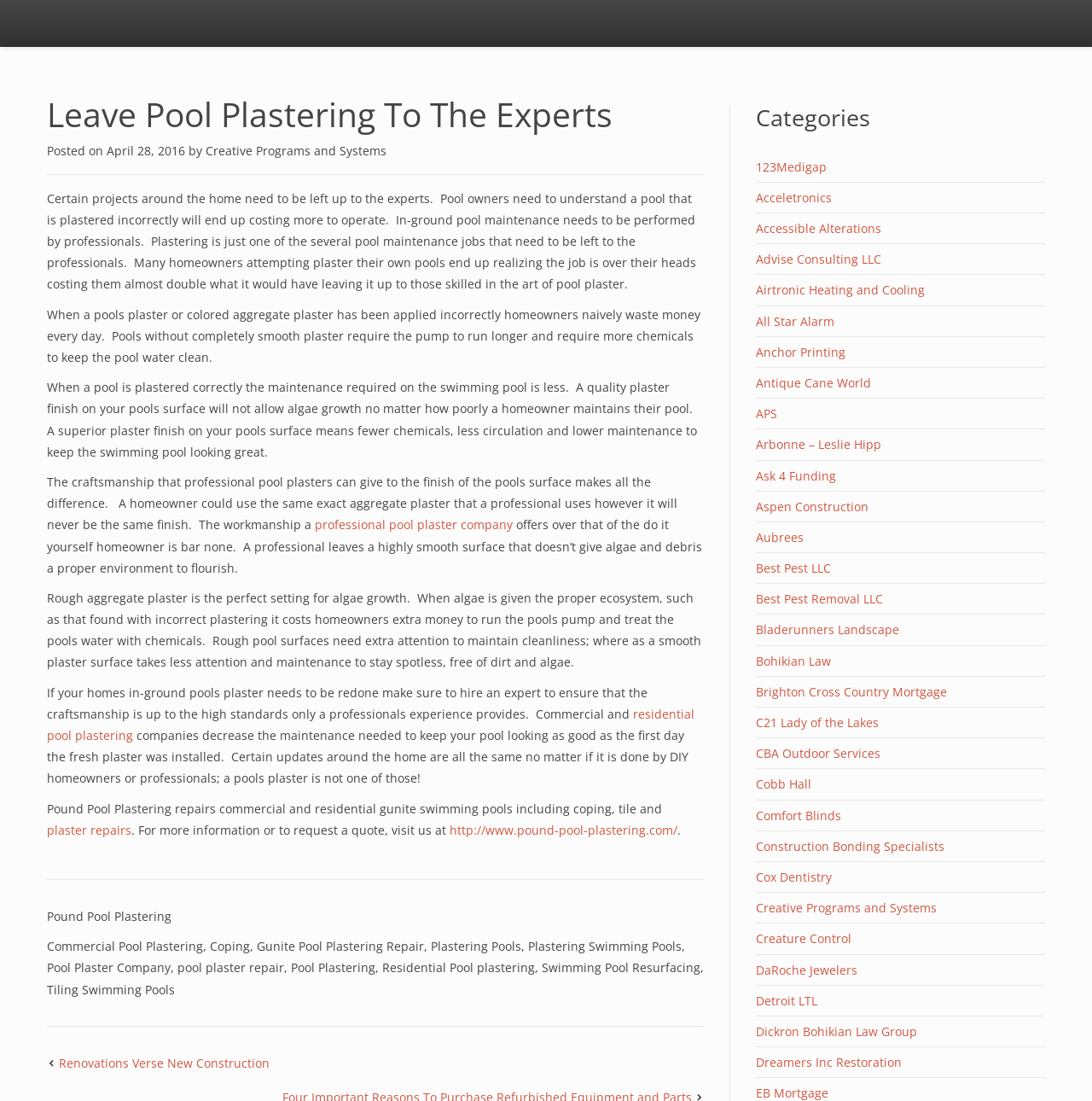Why is it important to hire an expert for pool plastering?
Refer to the screenshot and deliver a thorough answer to the question presented.

The webpage emphasizes the importance of hiring an expert for pool plastering to ensure high-quality craftsmanship. A professional can provide a superior plaster finish that is smooth and durable, reducing the need for frequent repairs and maintenance.